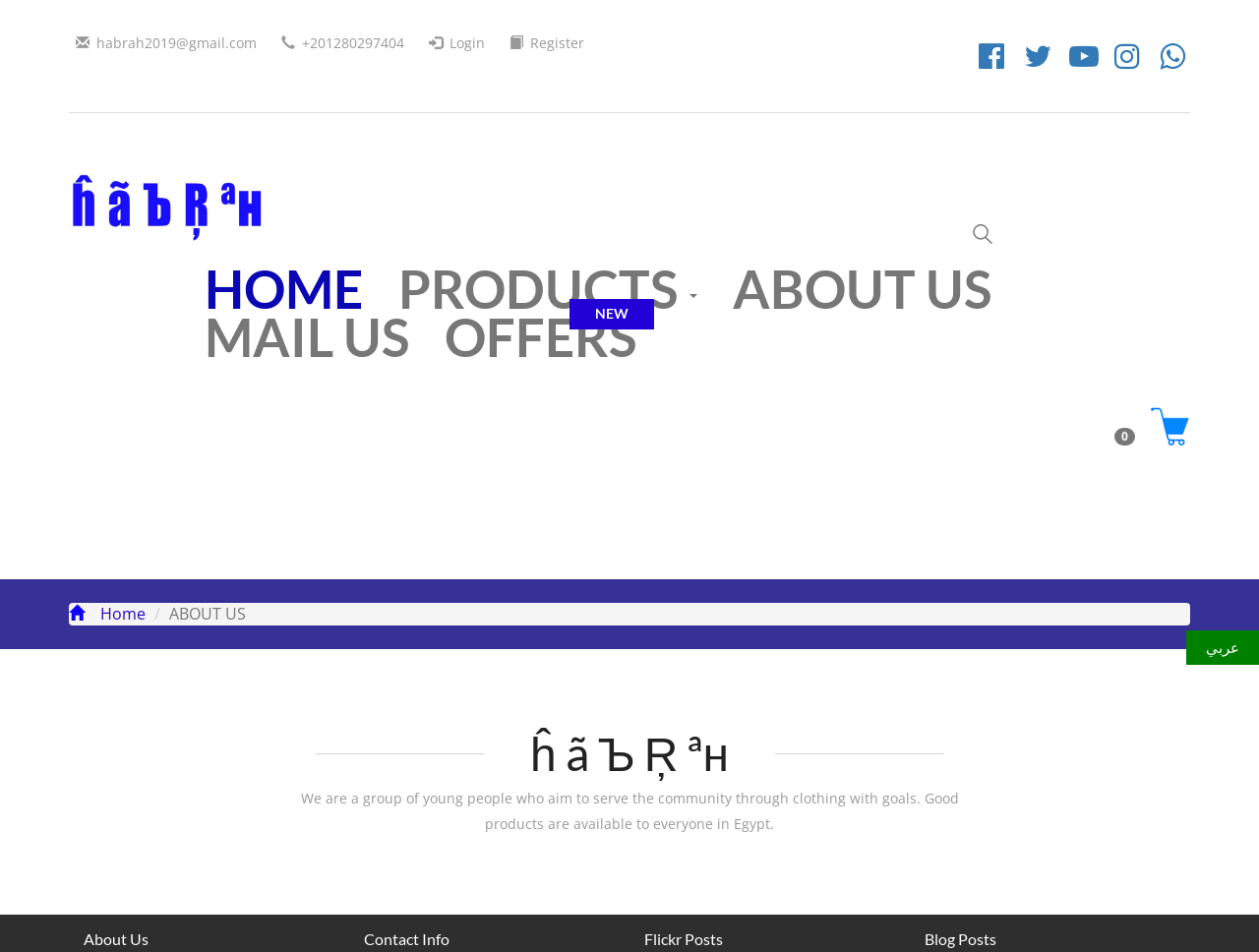Could you find the bounding box coordinates of the clickable area to complete this instruction: "View about us page"?

[0.568, 0.262, 0.802, 0.313]